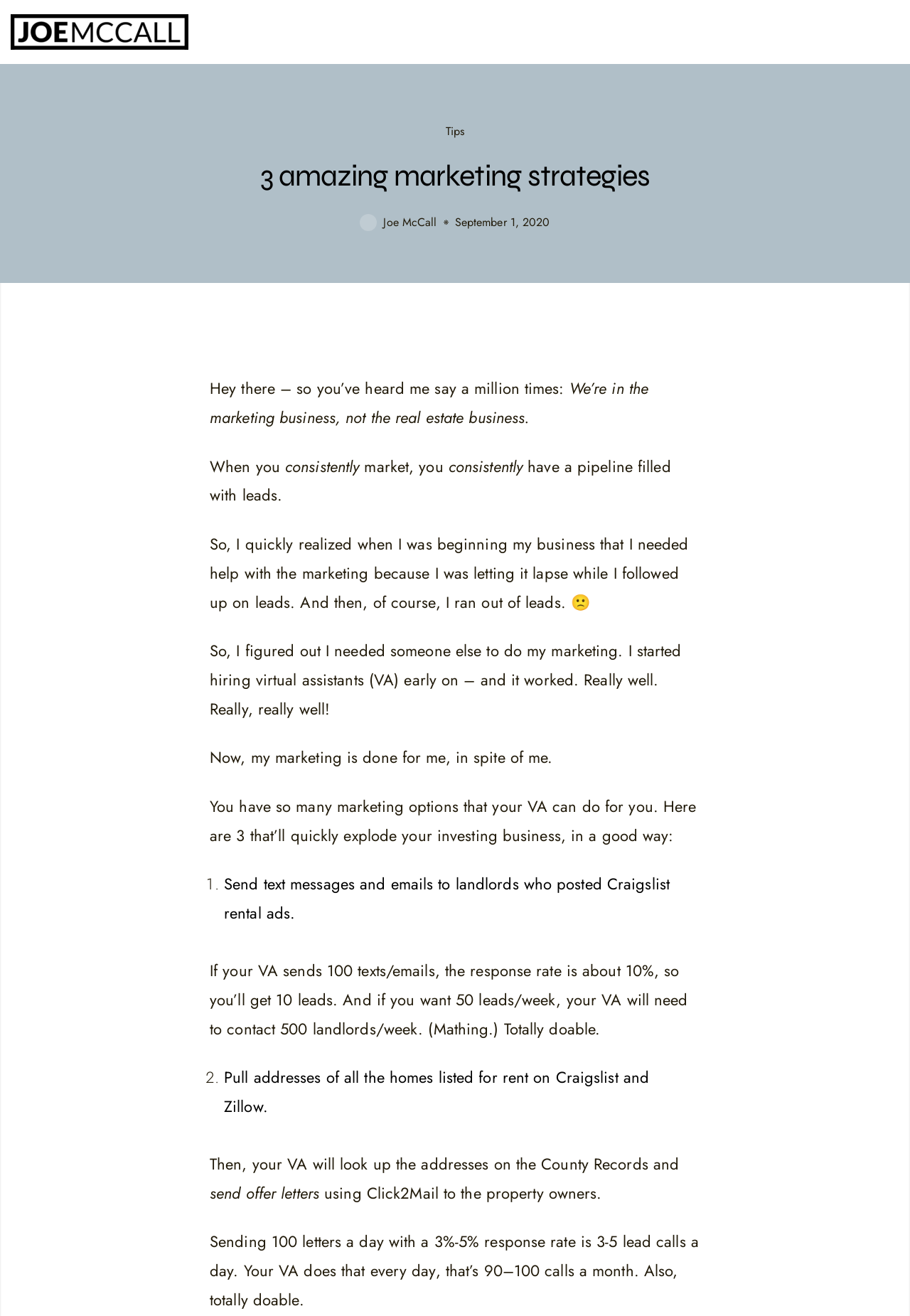Answer the question below using just one word or a short phrase: 
What is the role of a virtual assistant in the author's marketing strategy?

To do marketing tasks